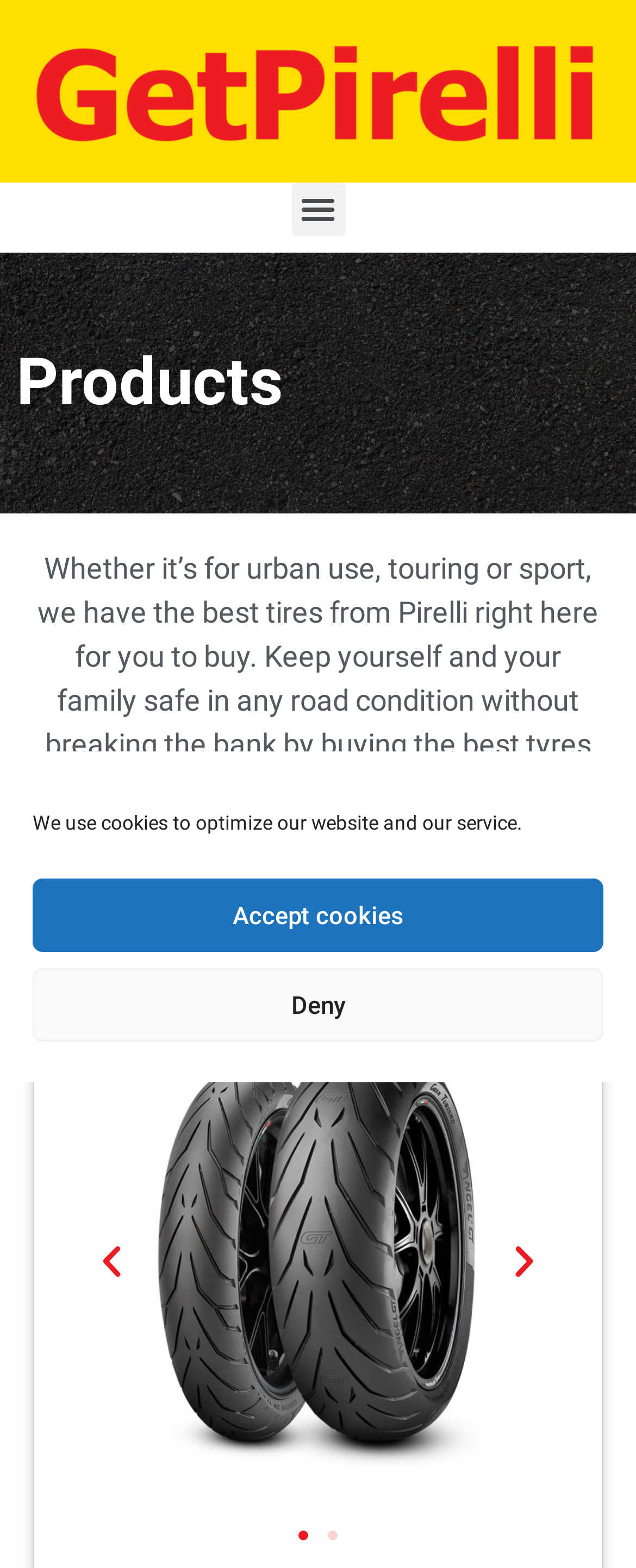Please use the details from the image to answer the following question comprehensively:
What is the purpose of the 'Menu Toggle' button?

The 'Menu Toggle' button is likely used to expand or collapse a menu, allowing users to access additional options or features on the webpage, as indicated by its expanded state being set to False.